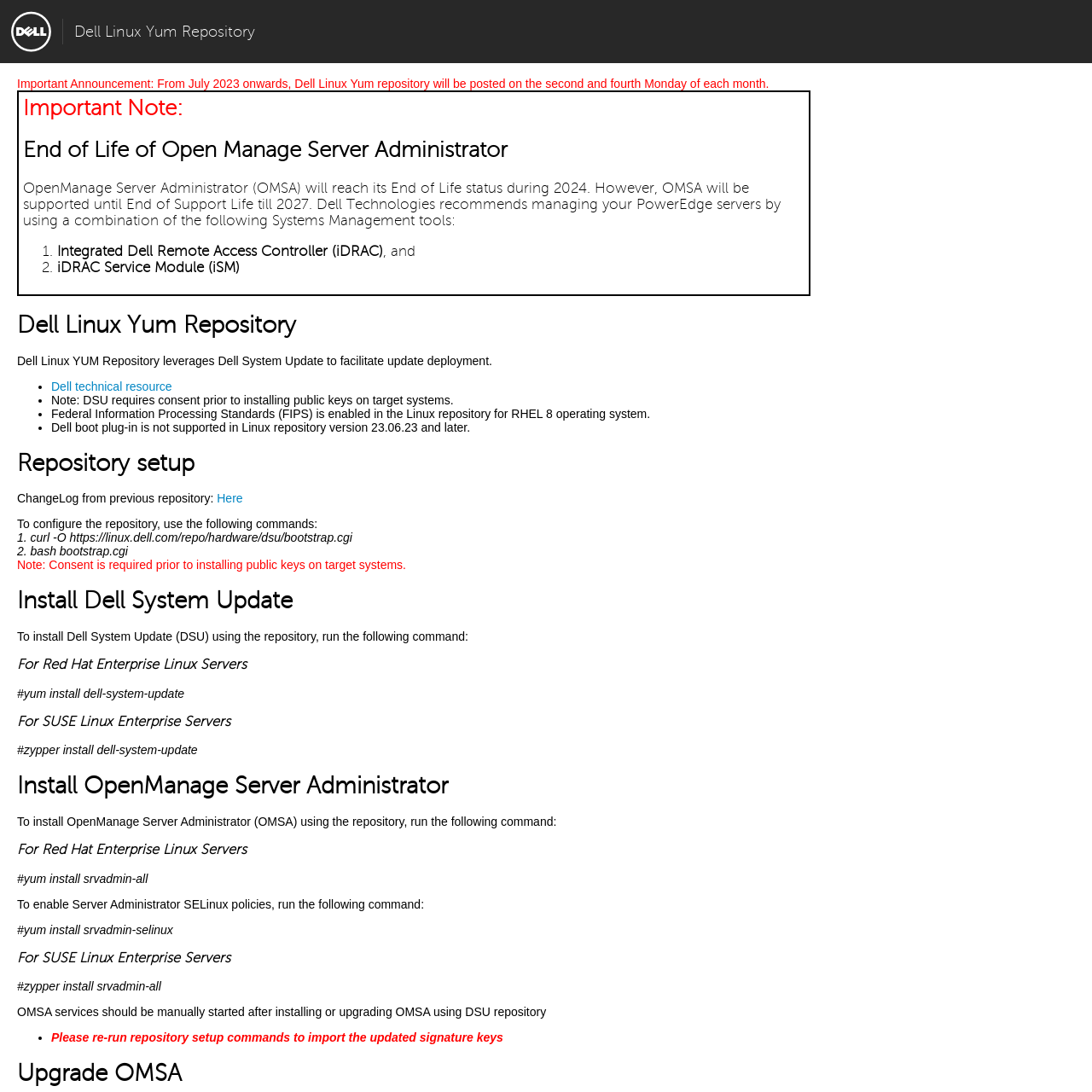Give a complete and precise description of the webpage's appearance.

The webpage is titled "Dell Linux Yum Repository" and appears to be a technical resource page for Linux system administrators. At the top of the page, there is a heading with the same title as the webpage. Below this heading, there is an important announcement regarding the posting schedule of the Dell Linux Yum repository.

The main content of the page is divided into several sections, each with its own heading. The first section is an important note about the end of life of Open Manage Server Administrator (OMSA) and recommends using a combination of systems management tools, including Integrated Dell Remote Access Controller (iDRAC) and iDRAC Service Module (iSM).

The next section explains the Dell Linux YUM Repository, which leverages Dell System Update to facilitate update deployment. This section includes a list of notes, including one about consent being required prior to installing public keys on target systems, and another about Federal Information Processing Standards (FIPS) being enabled in the Linux repository for RHEL 8 operating system.

The following sections provide instructions for setting up the repository, installing Dell System Update, and installing OpenManage Server Administrator. These sections include code blocks with commands to be run in the terminal, such as `curl` and `bash` commands for setting up the repository, and `yum` and `zypper` commands for installing DSU and OMSA on Red Hat Enterprise Linux and SUSE Linux Enterprise Servers, respectively.

Throughout the page, there are several headings and subheadings that organize the content into logical sections. There are also several lists, including a list of notes and a list of commands to be run in the terminal. The page appears to be a technical resource page intended for system administrators who need to set up and manage Linux systems using Dell's tools and repositories.